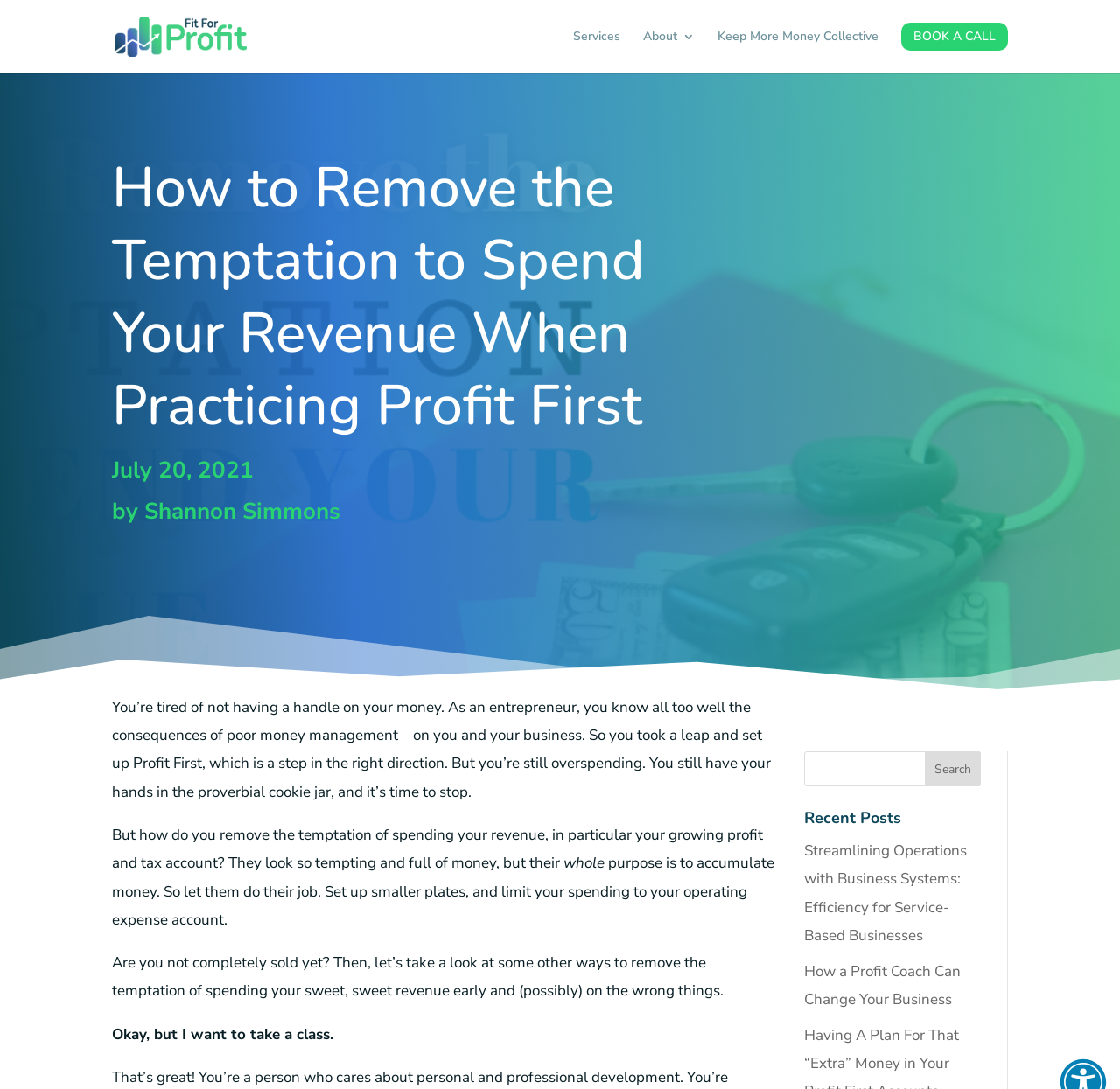Show the bounding box coordinates for the HTML element described as: "Keep More Money Collective".

[0.641, 0.028, 0.784, 0.06]